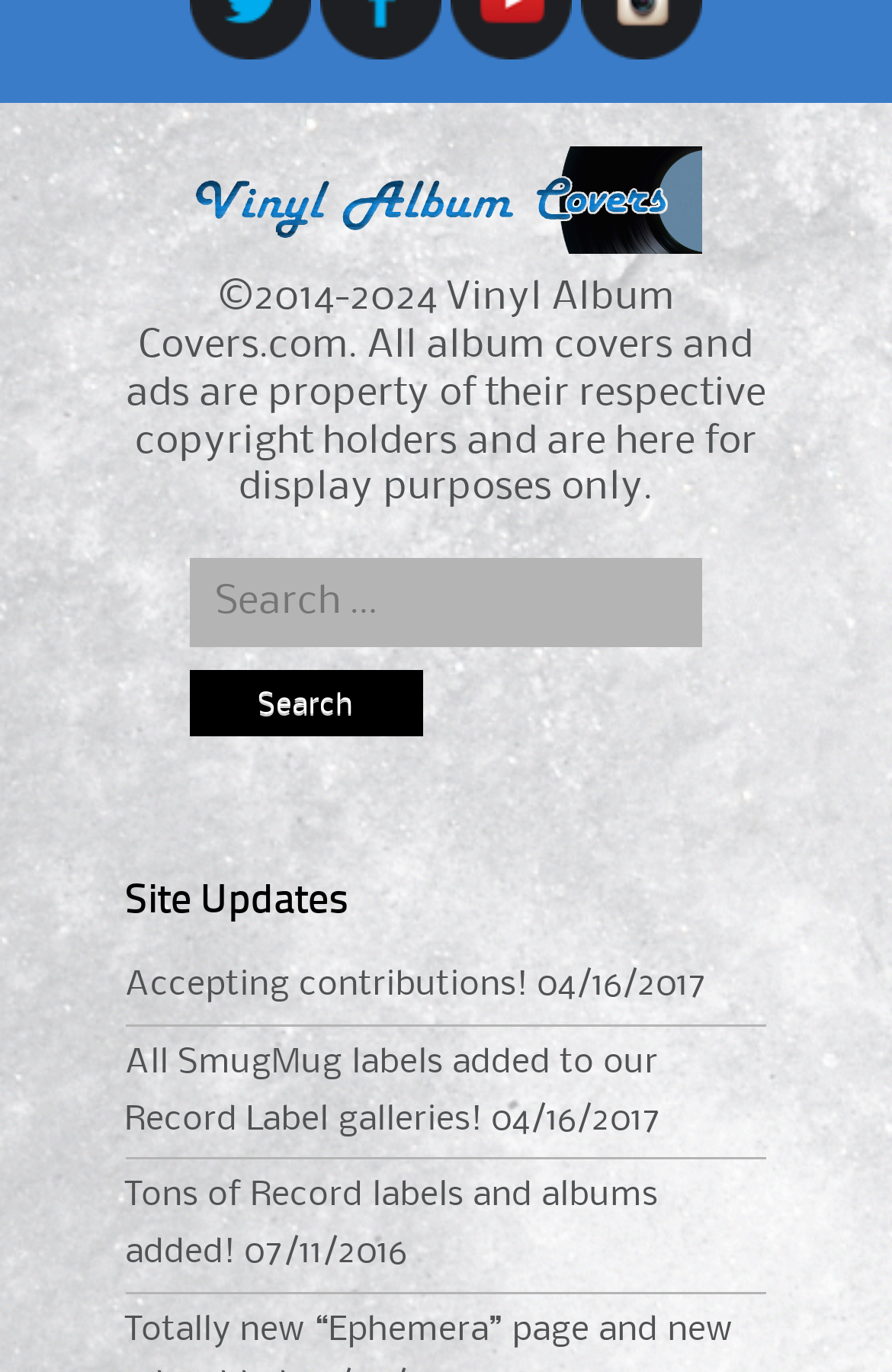Look at the image and give a detailed response to the following question: How many social media links are there?

I counted the number of social media links at the top of the webpage, which are Twitter, Facebook, YouTube, and Instagram, and found that there are 4 links.